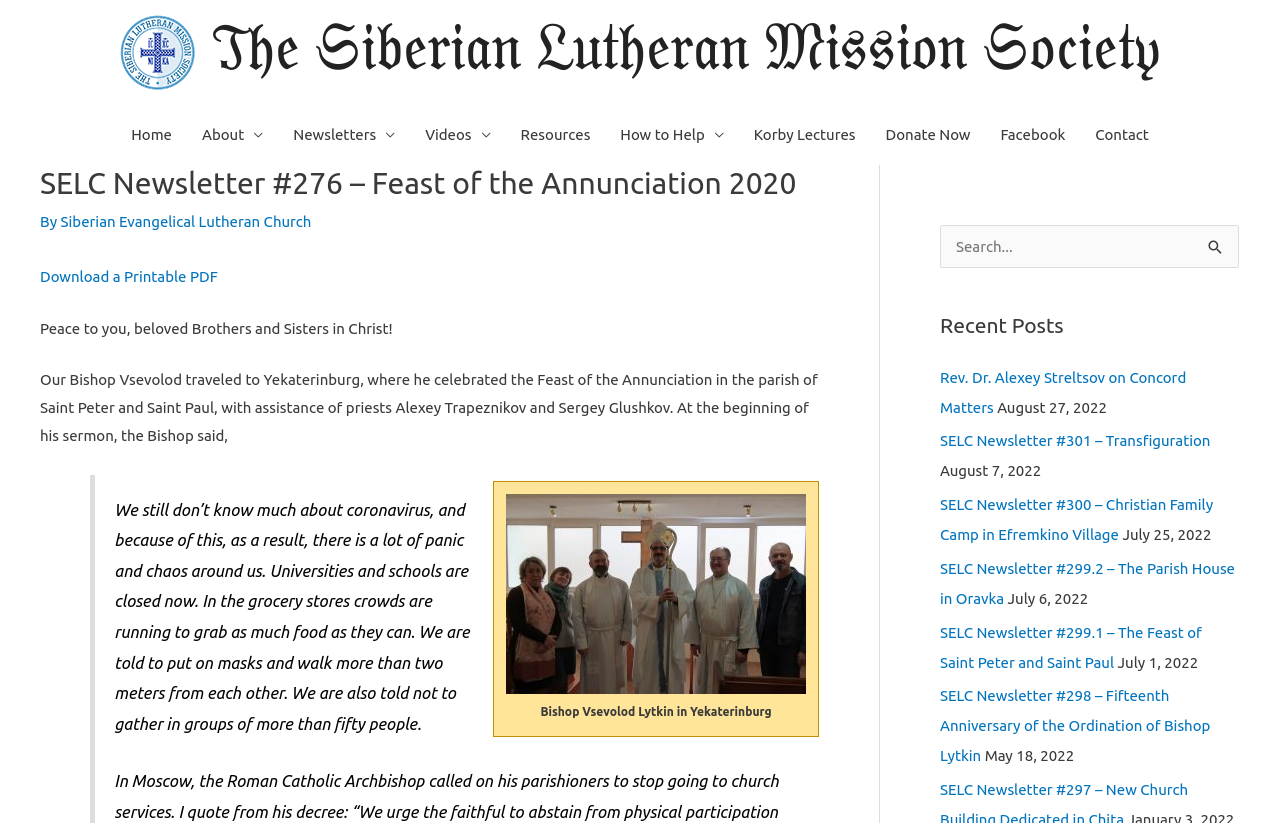Locate the coordinates of the bounding box for the clickable region that fulfills this instruction: "Check recent posts".

[0.734, 0.377, 0.968, 0.415]